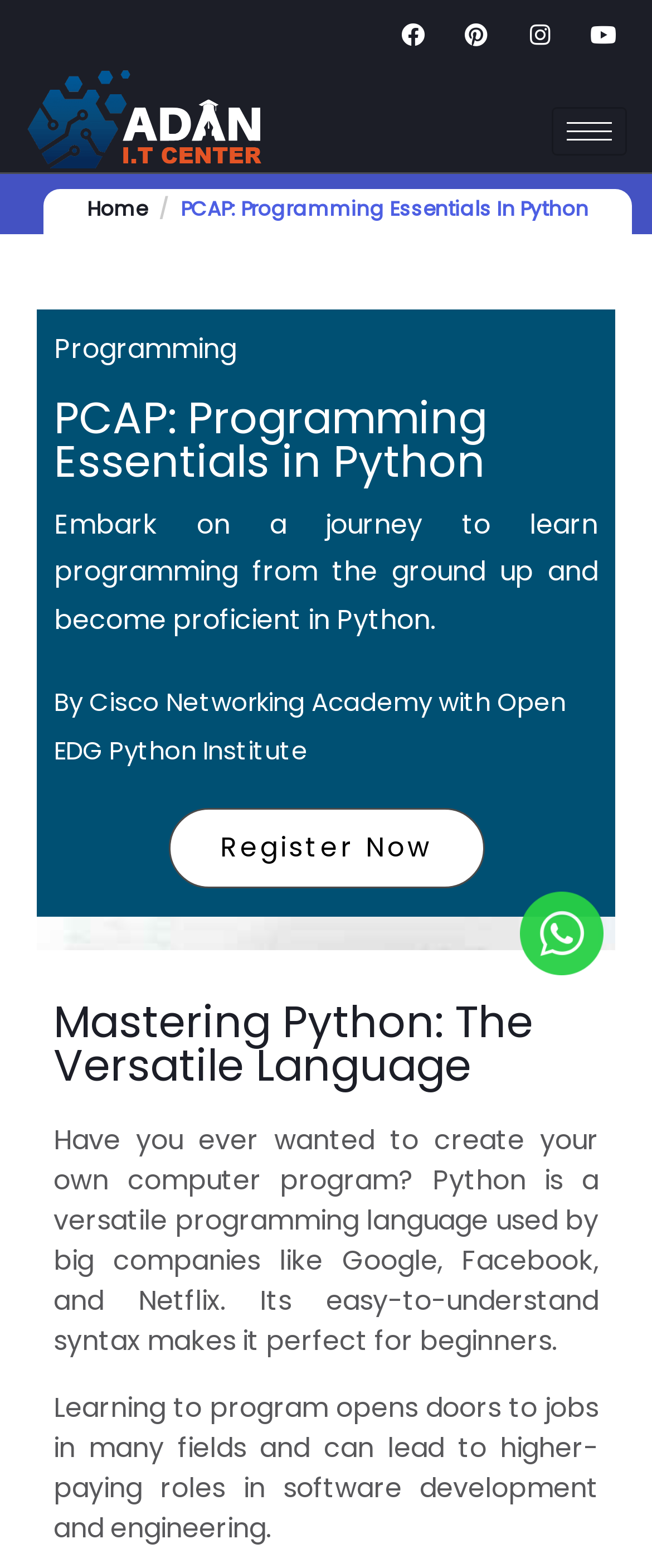Identify the bounding box of the HTML element described here: "parent_node: Facebook". Provide the coordinates as four float numbers between 0 and 1: [left, top, right, bottom].

[0.69, 0.569, 0.821, 0.634]